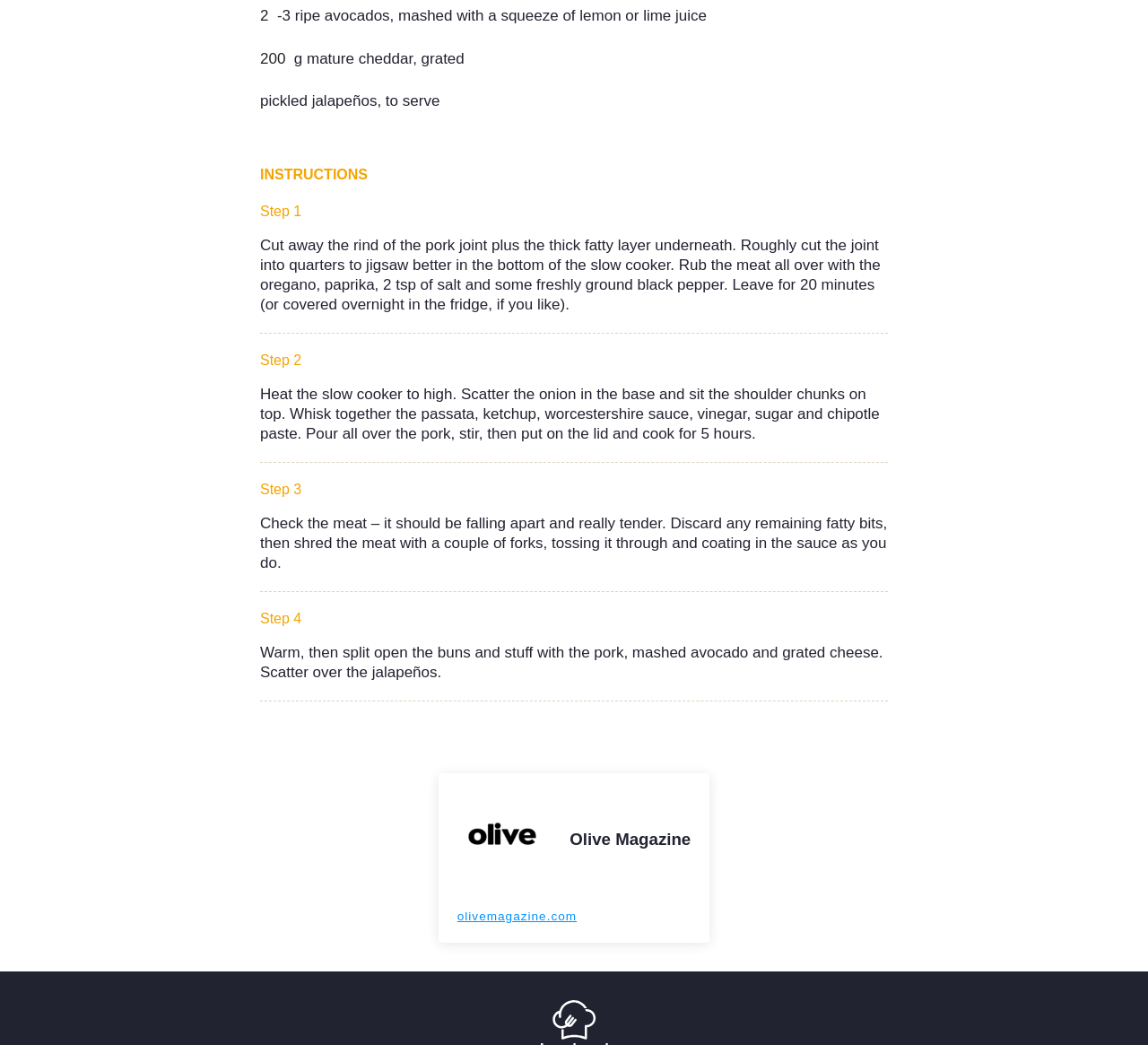Using the given element description, provide the bounding box coordinates (top-left x, top-left y, bottom-right x, bottom-right y) for the corresponding UI element in the screenshot: olivemagazine.com

[0.398, 0.87, 0.502, 0.883]